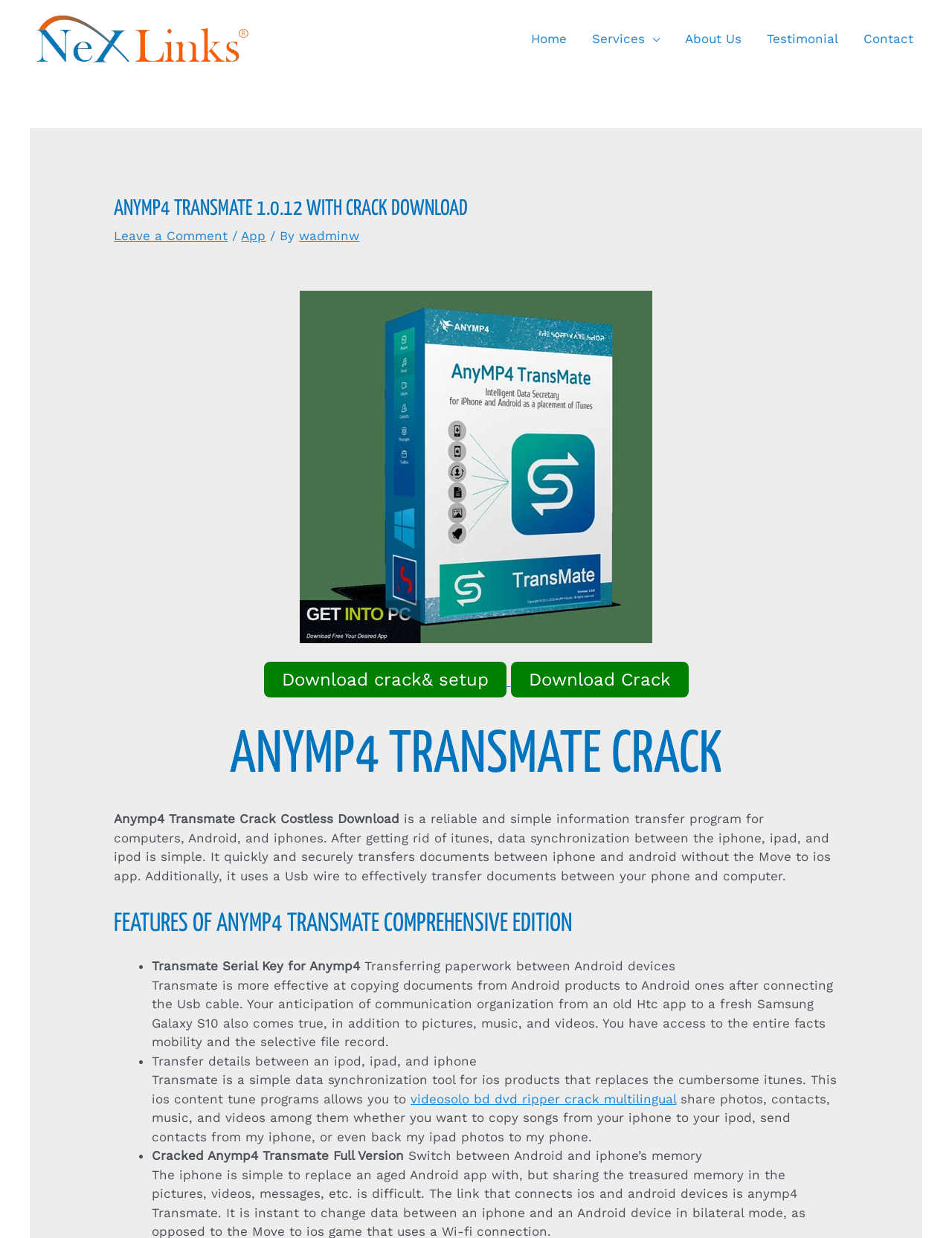What is the alternative to iTunes mentioned on the webpage? Refer to the image and provide a one-word or short phrase answer.

Transmate